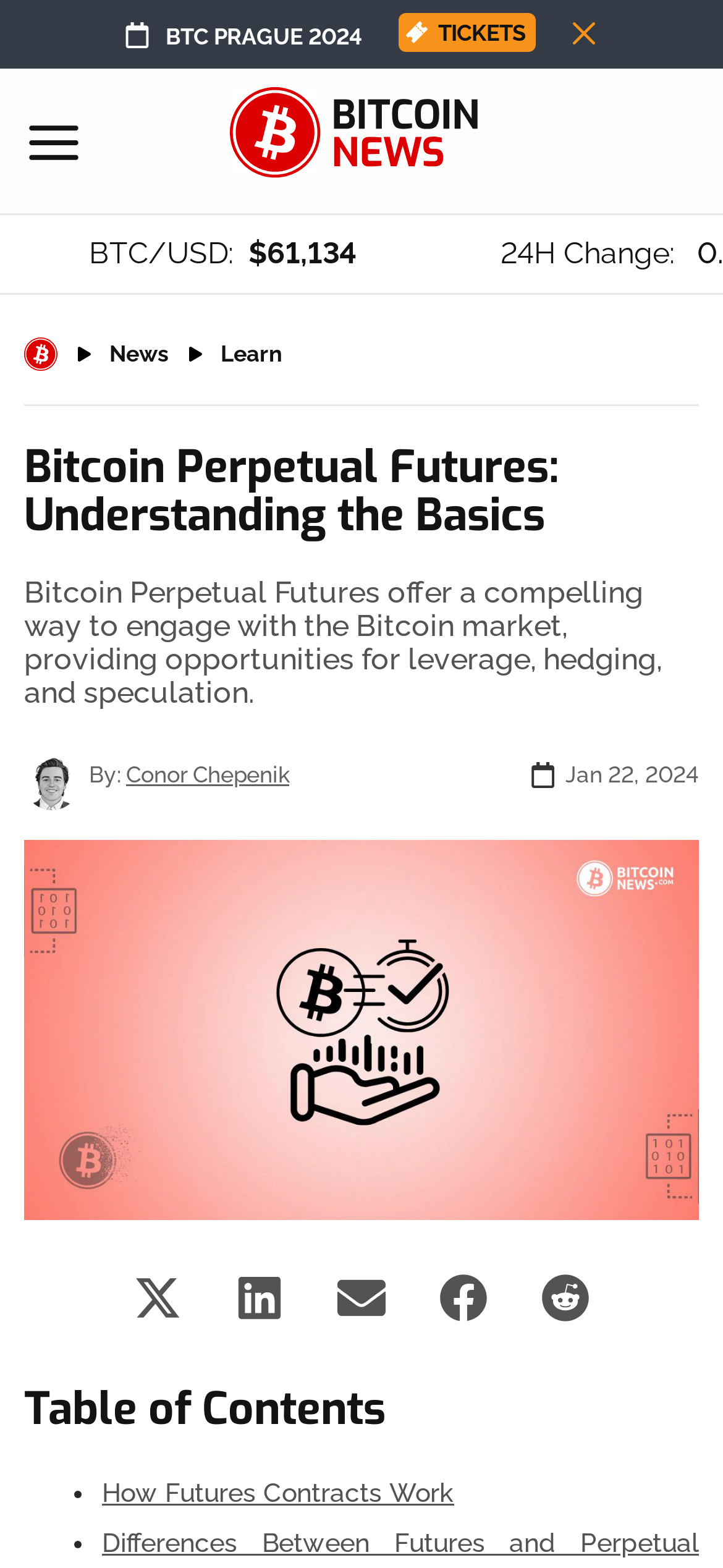What is the date of the article?
Using the image as a reference, answer the question with a short word or phrase.

Jan 22, 2024